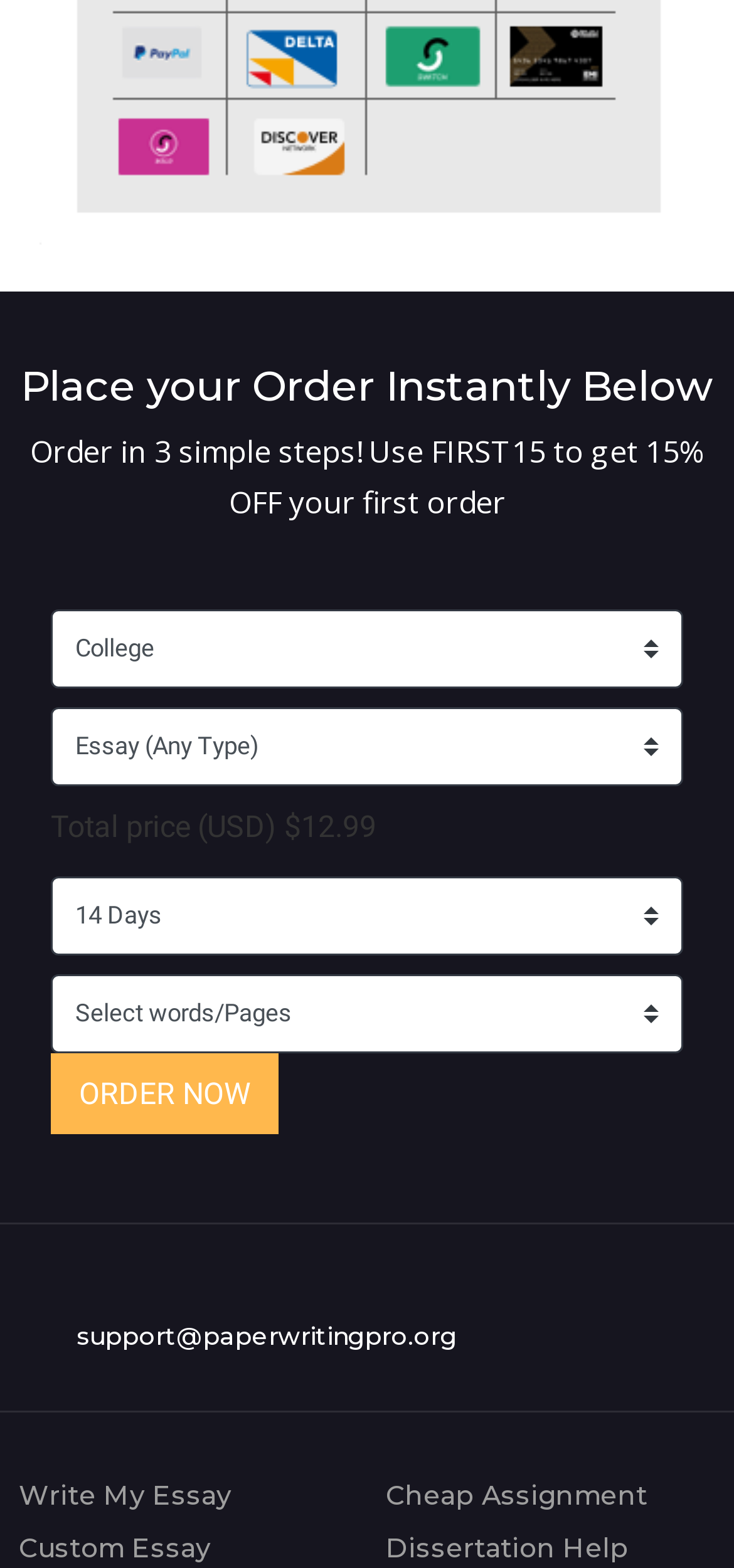Based on the description "ORDER NOW", find the bounding box of the specified UI element.

[0.069, 0.671, 0.379, 0.723]